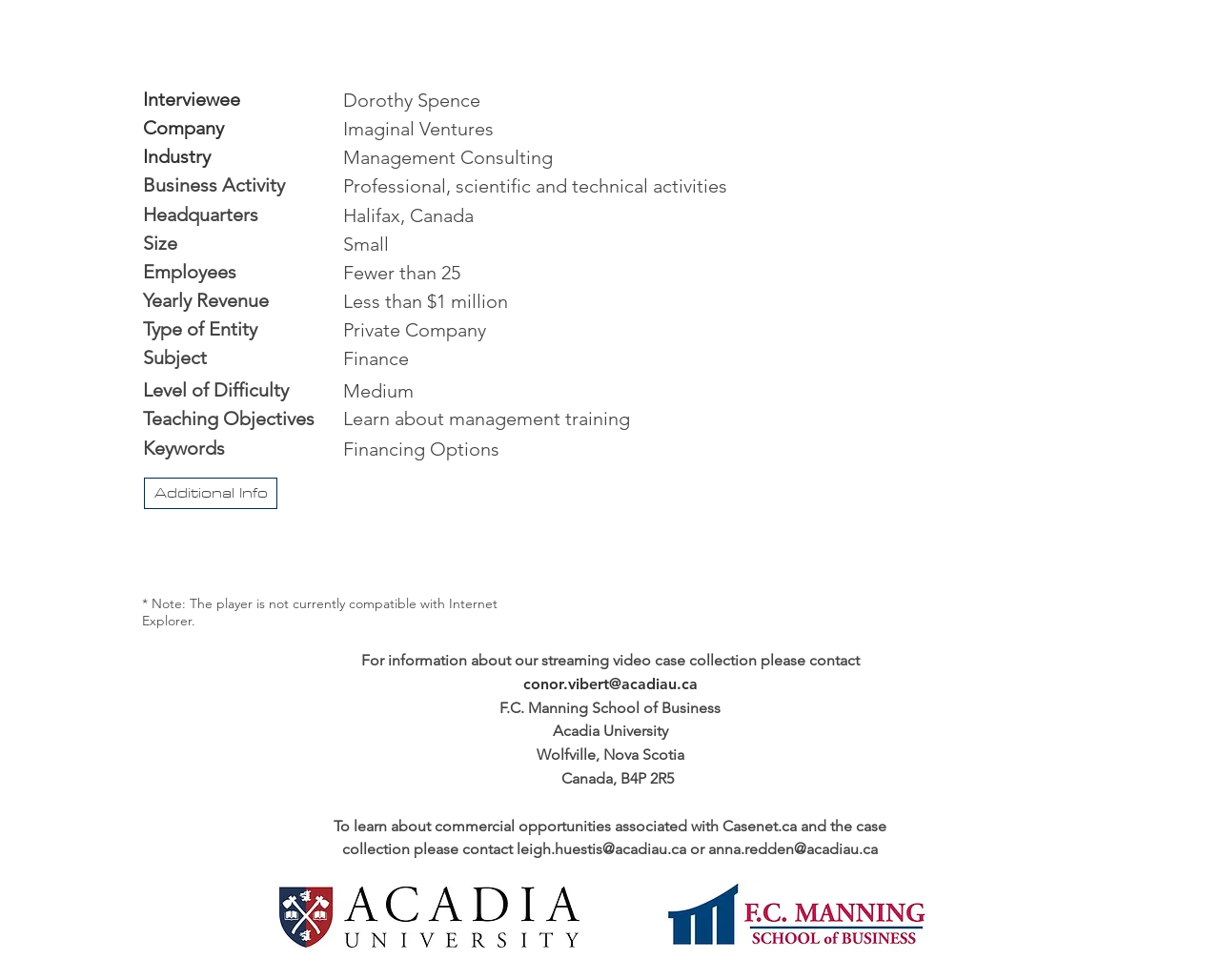Provide the bounding box for the UI element matching this description: "leigh.huestis@acadiau.ca".

[0.423, 0.857, 0.562, 0.876]